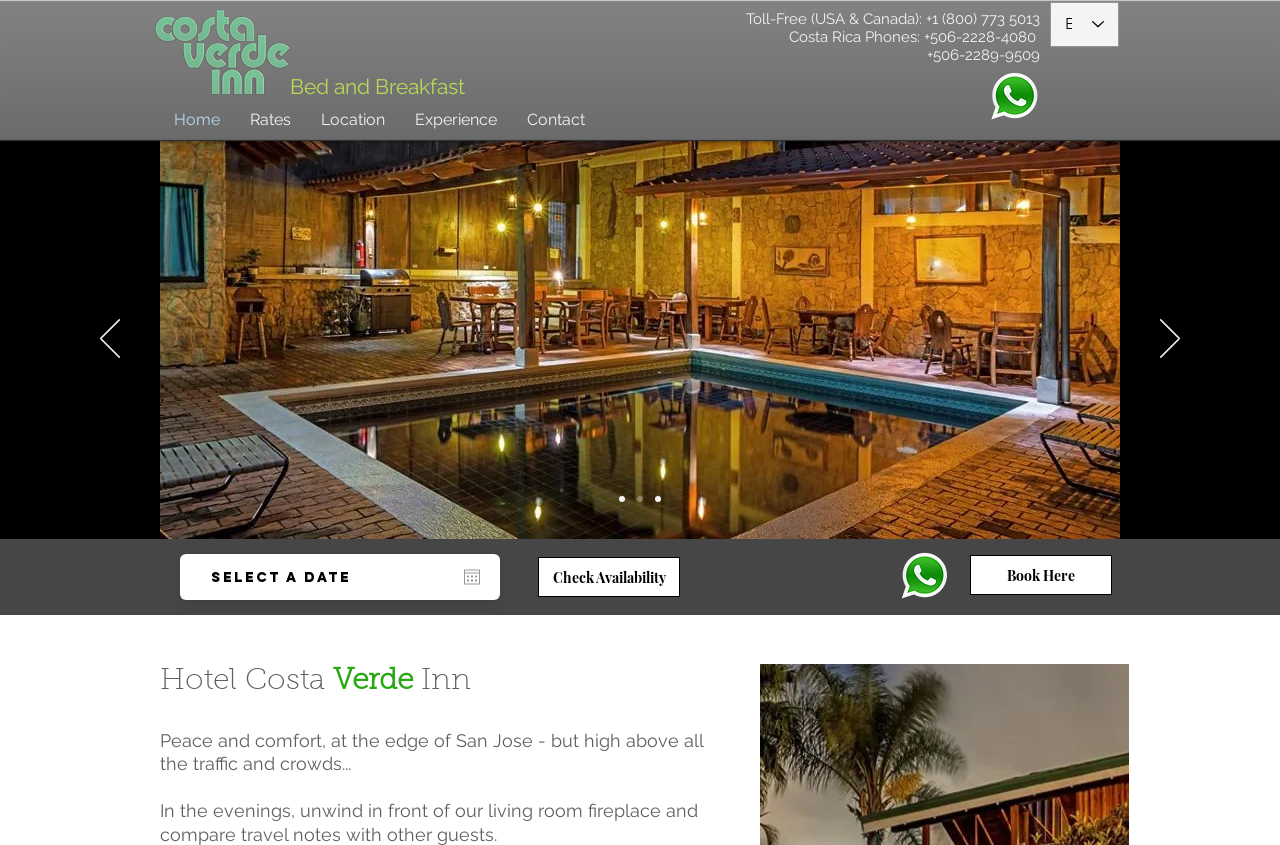Use a single word or phrase to answer the question: 
What is the language currently selected?

English